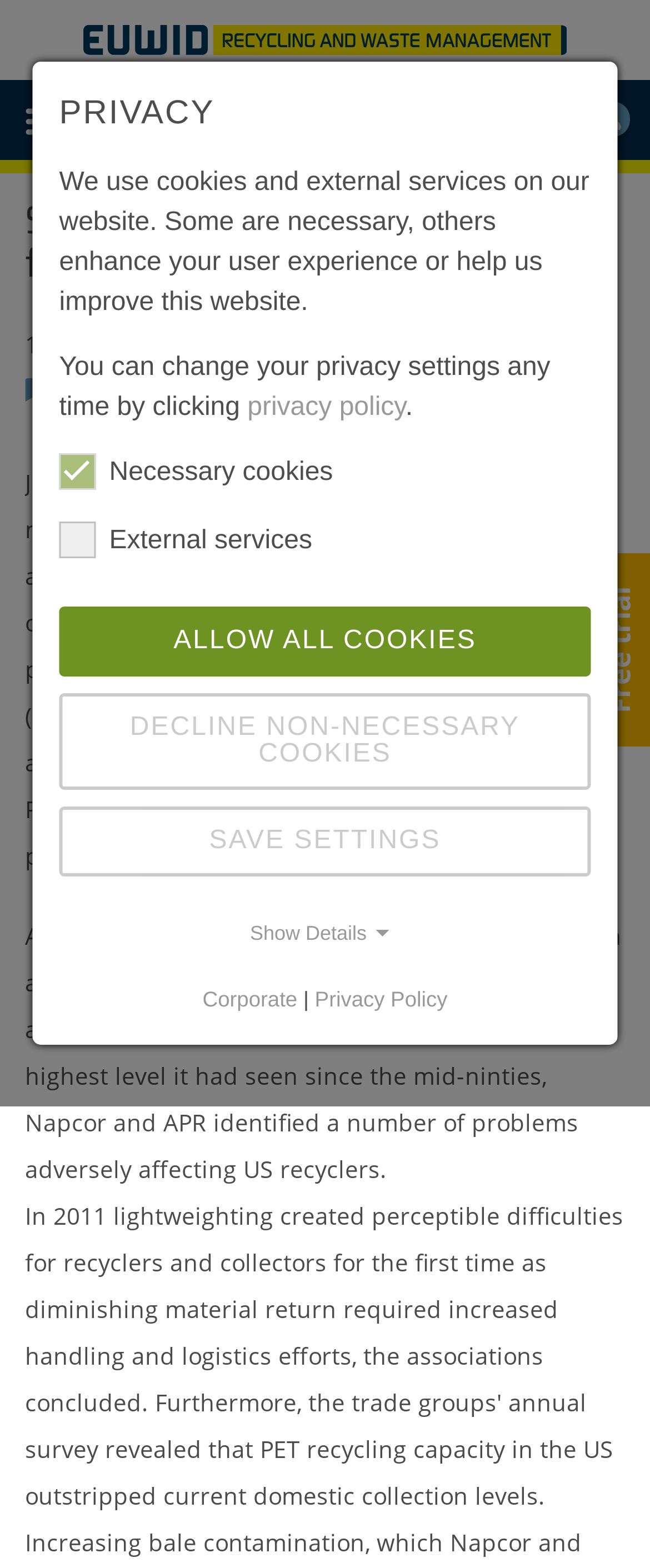From the element description name="tx_solr[q]" placeholder="Search", predict the bounding box coordinates of the UI element. The coordinates must be specified in the format (top-left x, top-left y, bottom-right x, bottom-right y) and should be within the 0 to 1 range.

[0.441, 0.061, 0.877, 0.092]